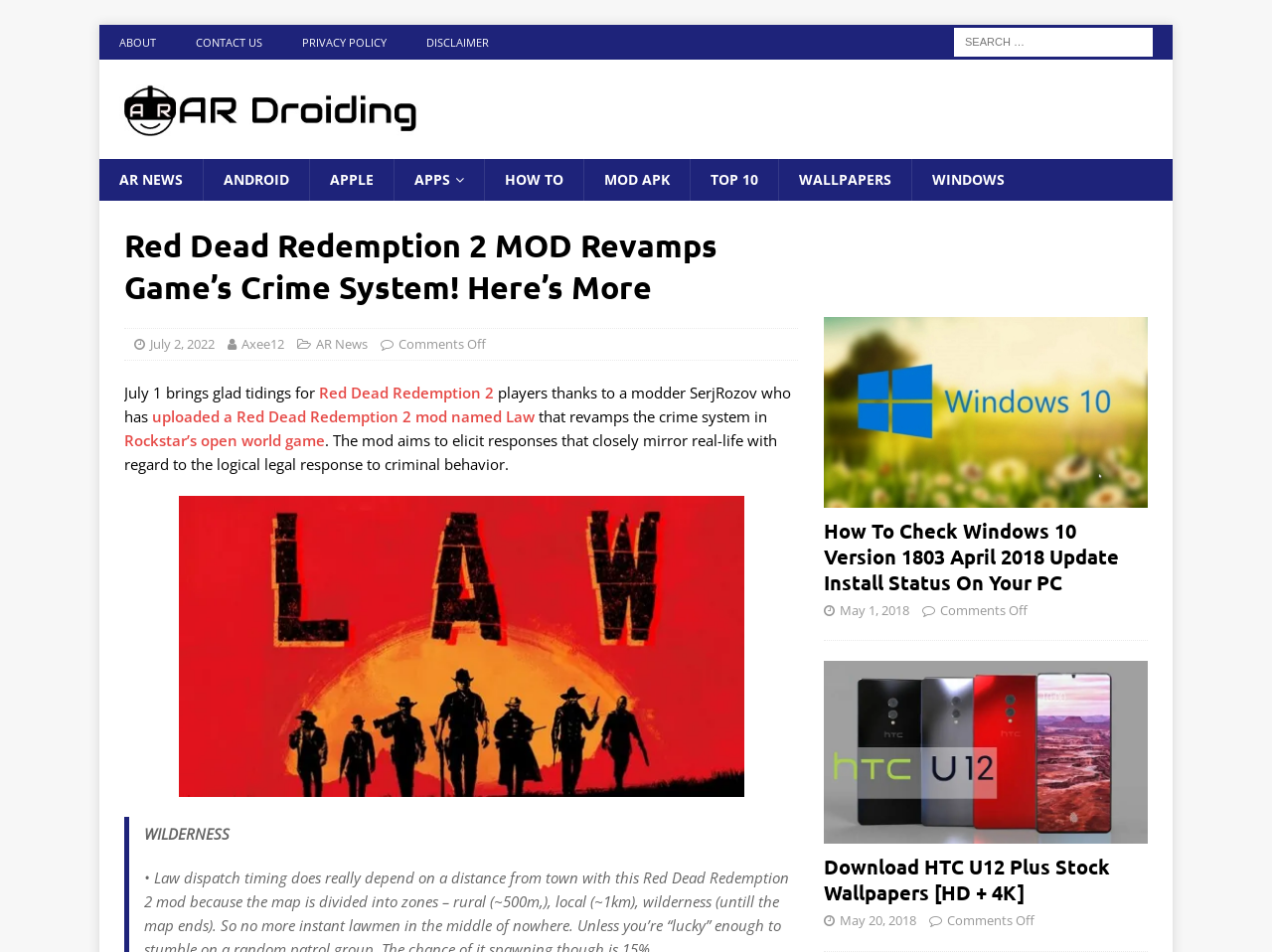Please pinpoint the bounding box coordinates for the region I should click to adhere to this instruction: "Read about Red Dead Redemption 2 mod".

[0.098, 0.402, 0.388, 0.423]